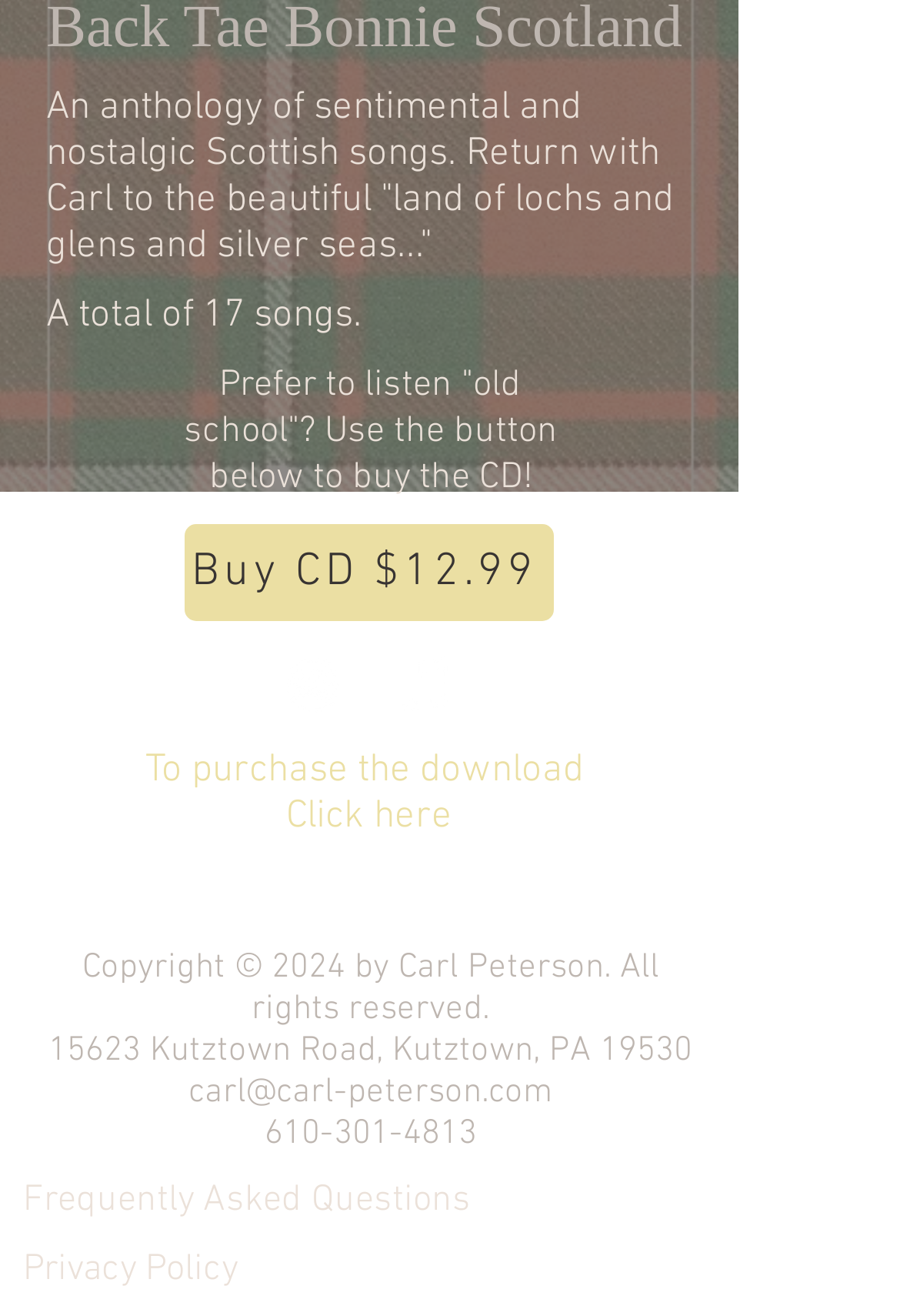Using the given description, provide the bounding box coordinates formatted as (top-left x, top-left y, bottom-right x, bottom-right y), with all values being floating point numbers between 0 and 1. Description: Privacy Policy

[0.026, 0.948, 0.264, 0.983]